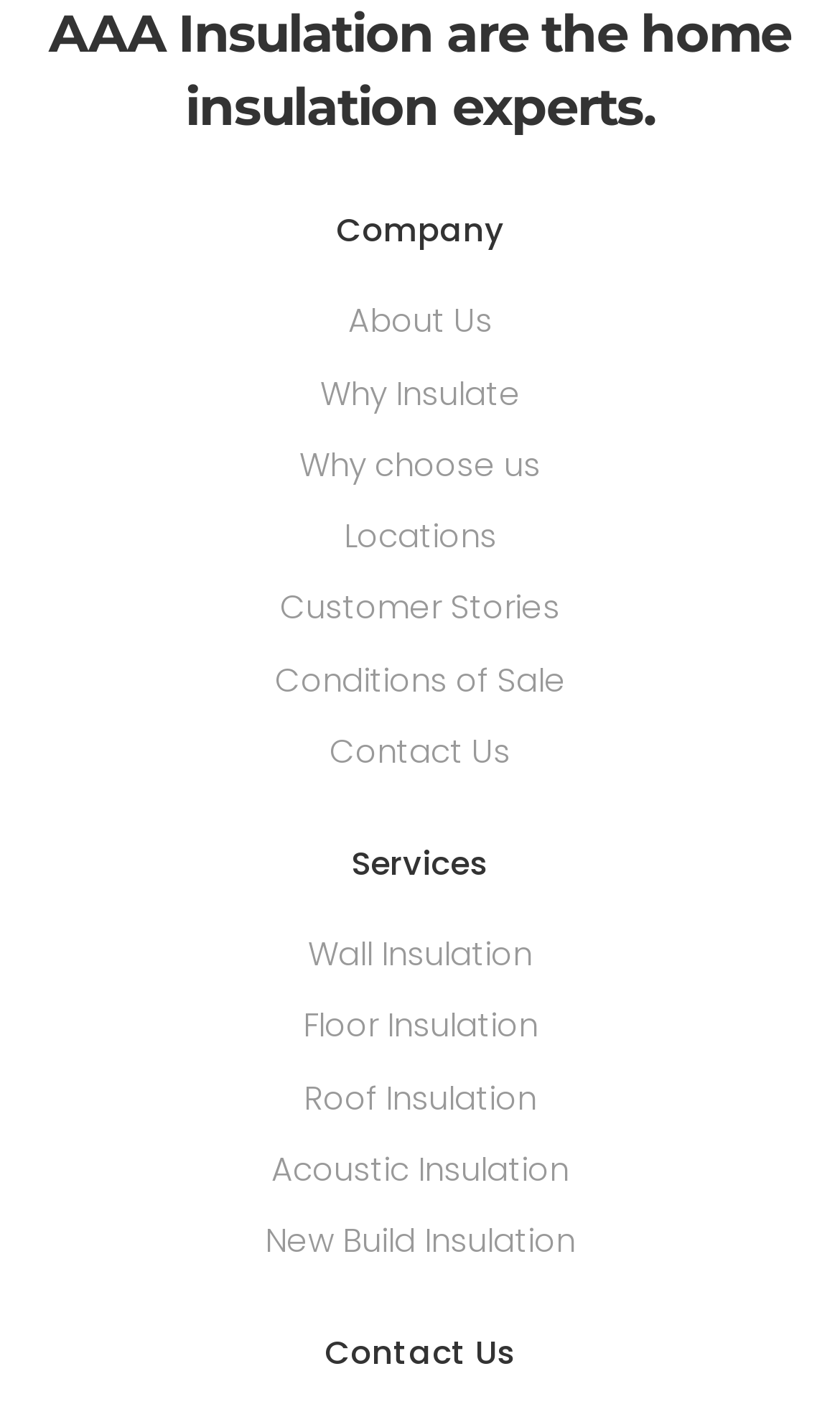Please respond to the question with a concise word or phrase:
How many links are in the Services section?

6